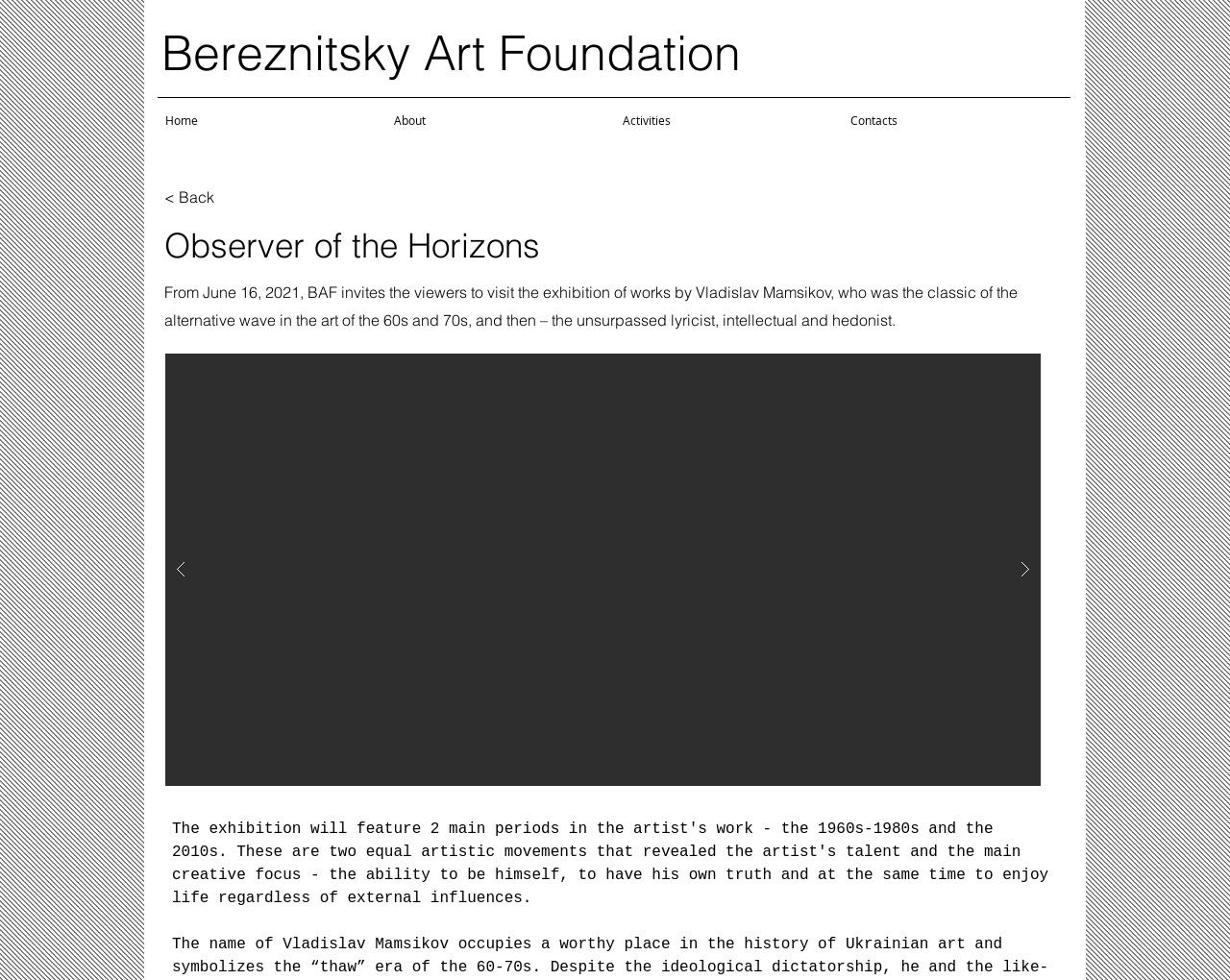How many images are in the slide show gallery?
We need a detailed and exhaustive answer to the question. Please elaborate.

I found the answer by looking at the StaticText element with the text '1/14' which is inside the region element with the description 'Slide show gallery' and has a bounding box coordinate of [0.82, 0.369, 0.838, 0.383].